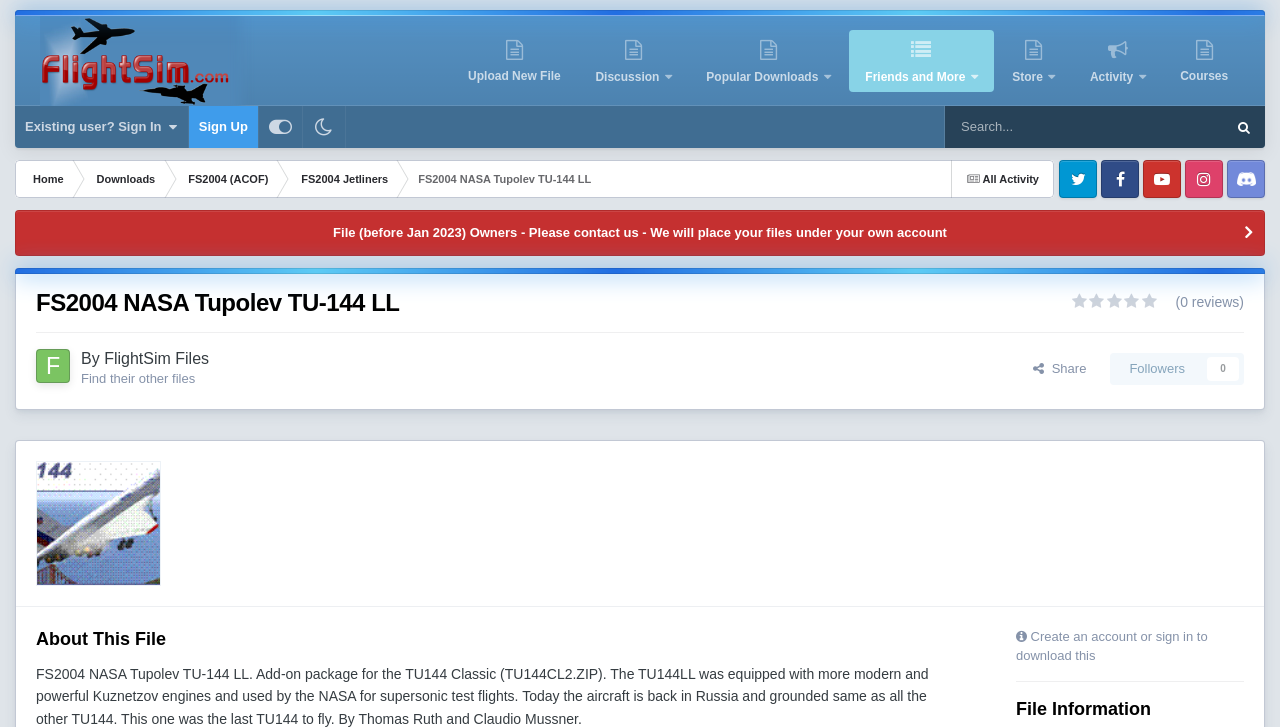How many followers does the file have?
Use the information from the screenshot to give a comprehensive response to the question.

I found the answer by looking at the link that says 'Followers 0', which indicates that the file has no followers.